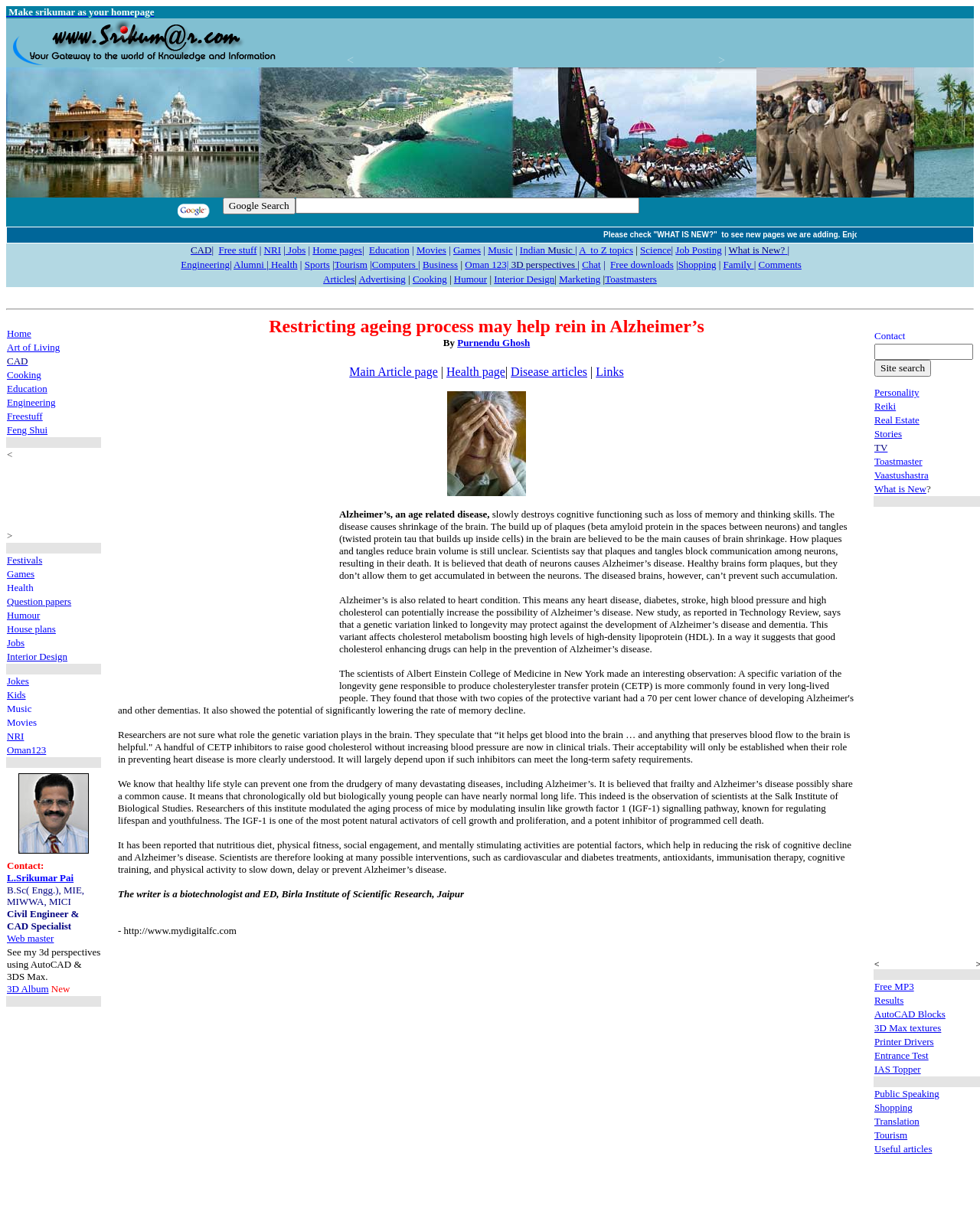From the element description Stories, predict the bounding box coordinates of the UI element. The coordinates must be specified in the format (top-left x, top-left y, bottom-right x, bottom-right y) and should be within the 0 to 1 range.

[0.892, 0.352, 0.92, 0.362]